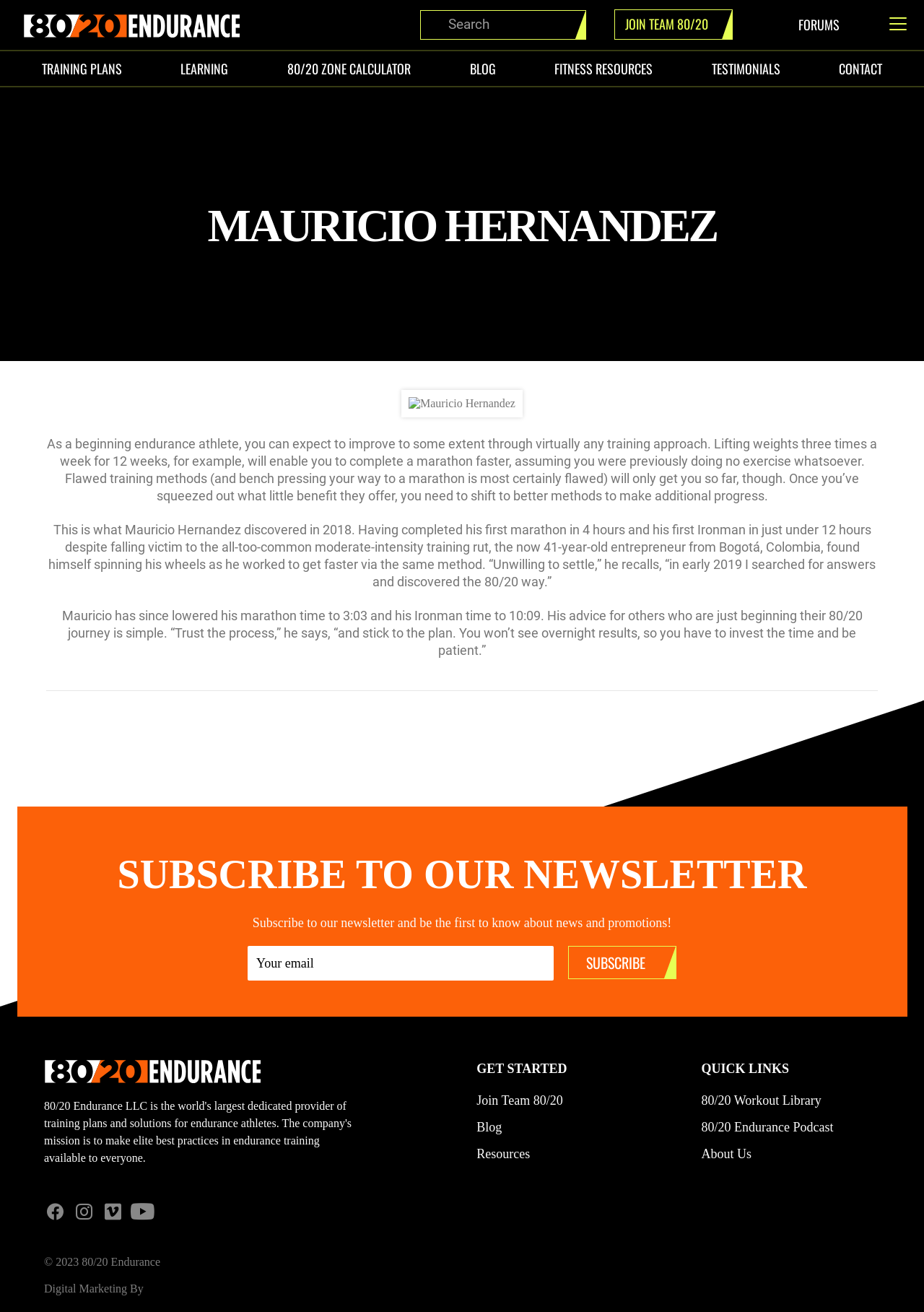Pinpoint the bounding box coordinates of the element to be clicked to execute the instruction: "Watch Video".

None